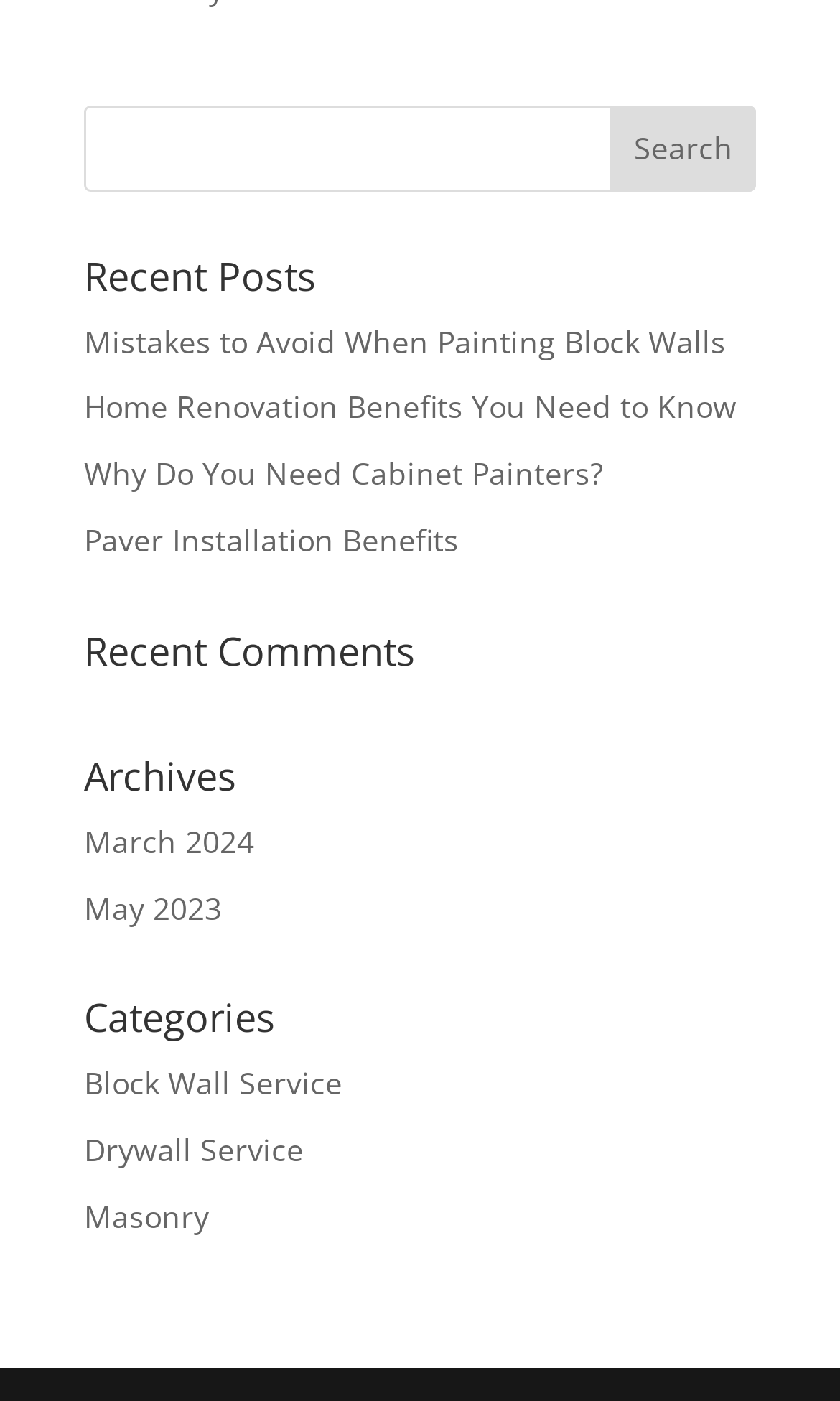Specify the bounding box coordinates of the area to click in order to follow the given instruction: "click on the search button."

[0.727, 0.075, 0.9, 0.136]